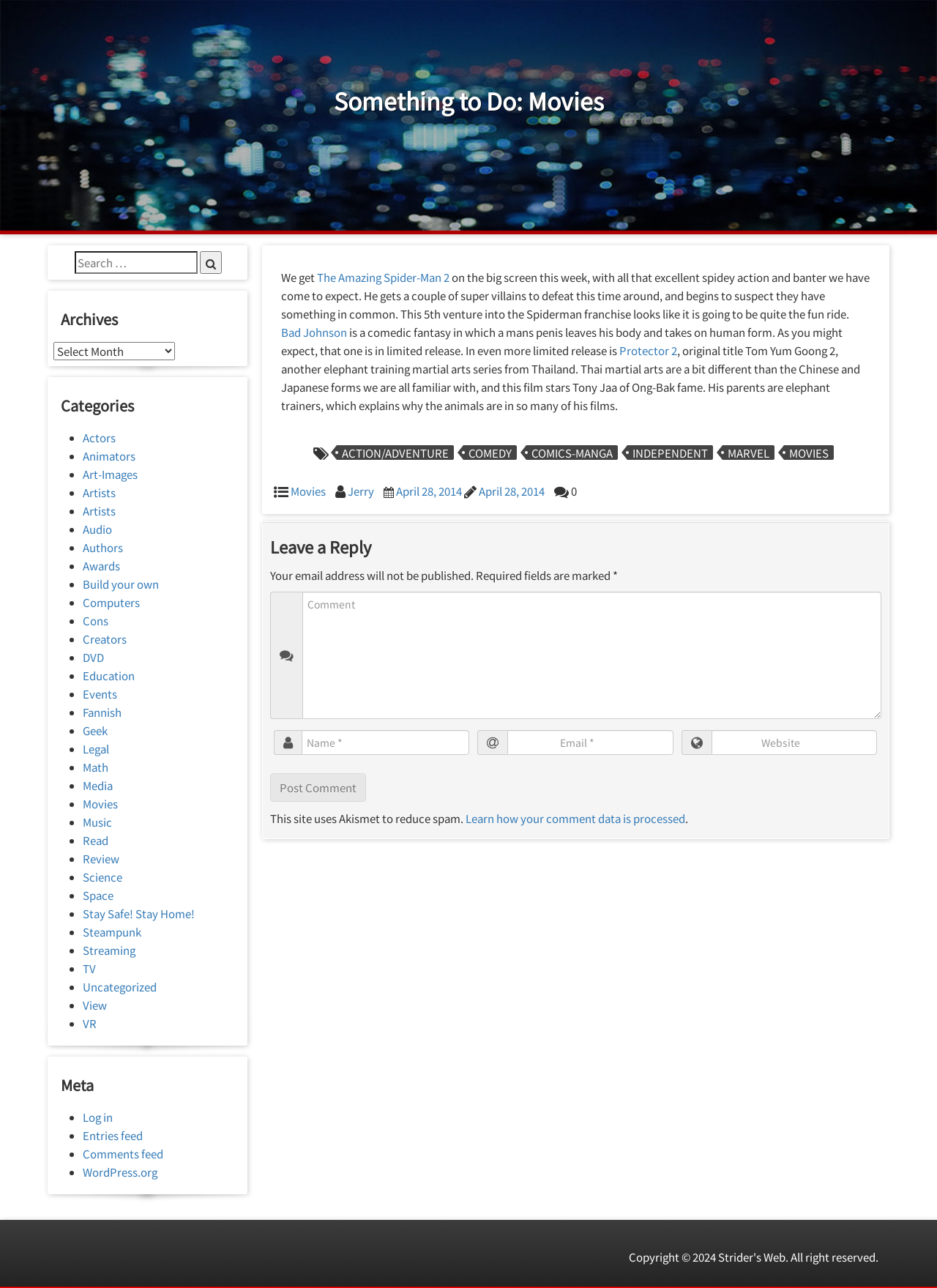What is the primary heading on this webpage?

Something to Do: Movies